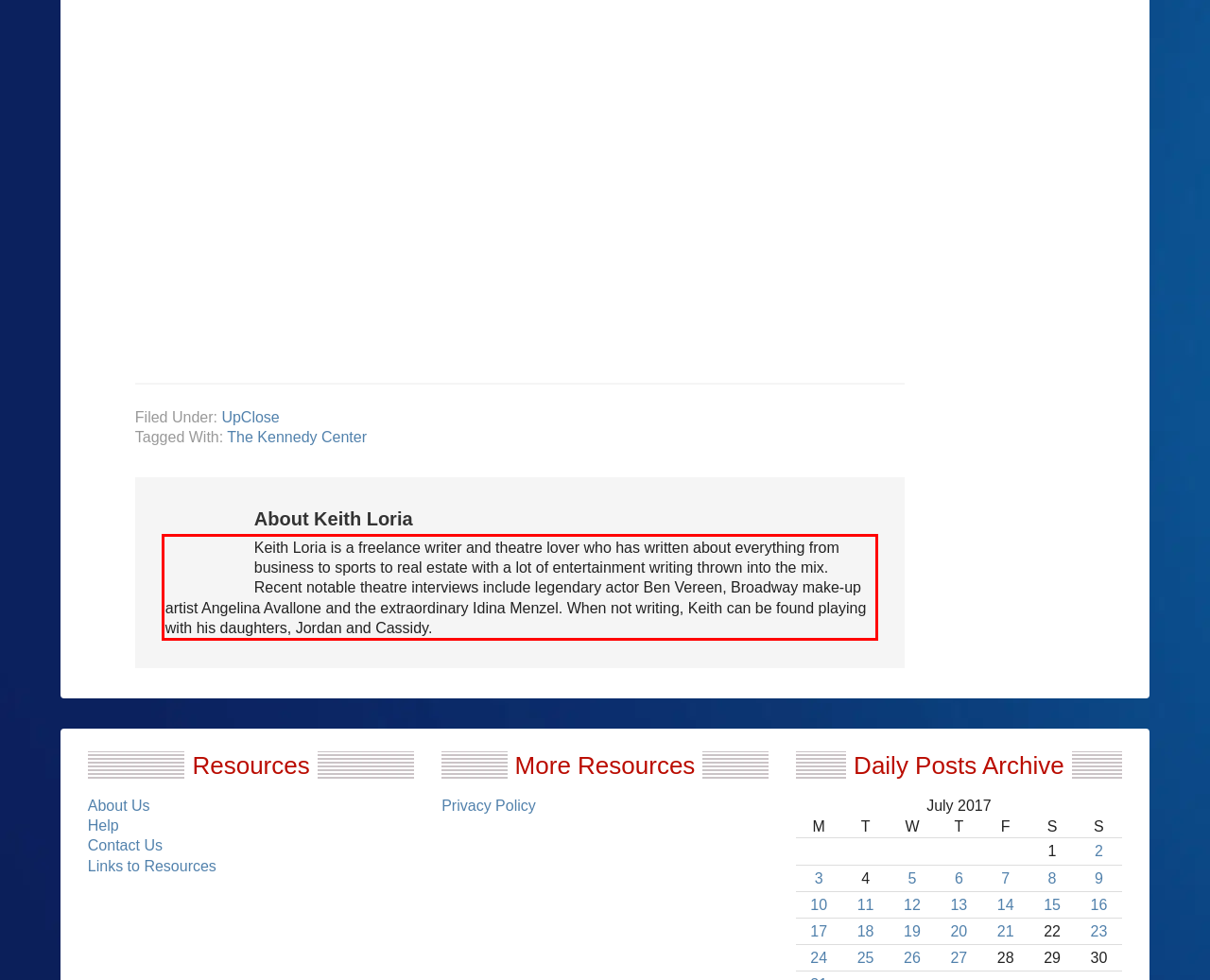Using the provided screenshot, read and generate the text content within the red-bordered area.

Keith Loria is a freelance writer and theatre lover who has written about everything from business to sports to real estate with a lot of entertainment writing thrown into the mix. Recent notable theatre interviews include legendary actor Ben Vereen, Broadway make-up artist Angelina Avallone and the extraordinary Idina Menzel. When not writing, Keith can be found playing with his daughters, Jordan and Cassidy.